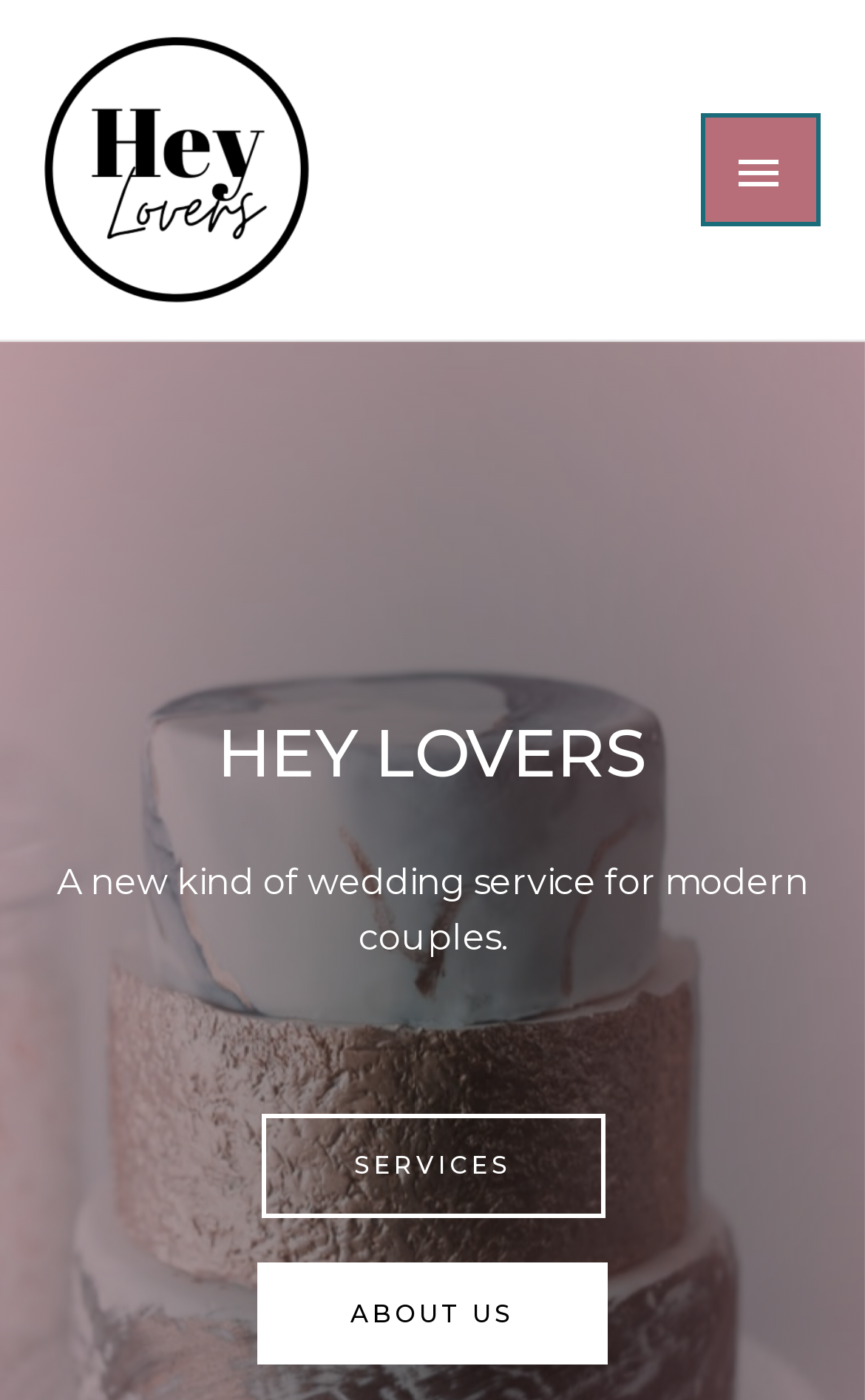Provide a brief response in the form of a single word or phrase:
What is the position of the main menu button?

Top right